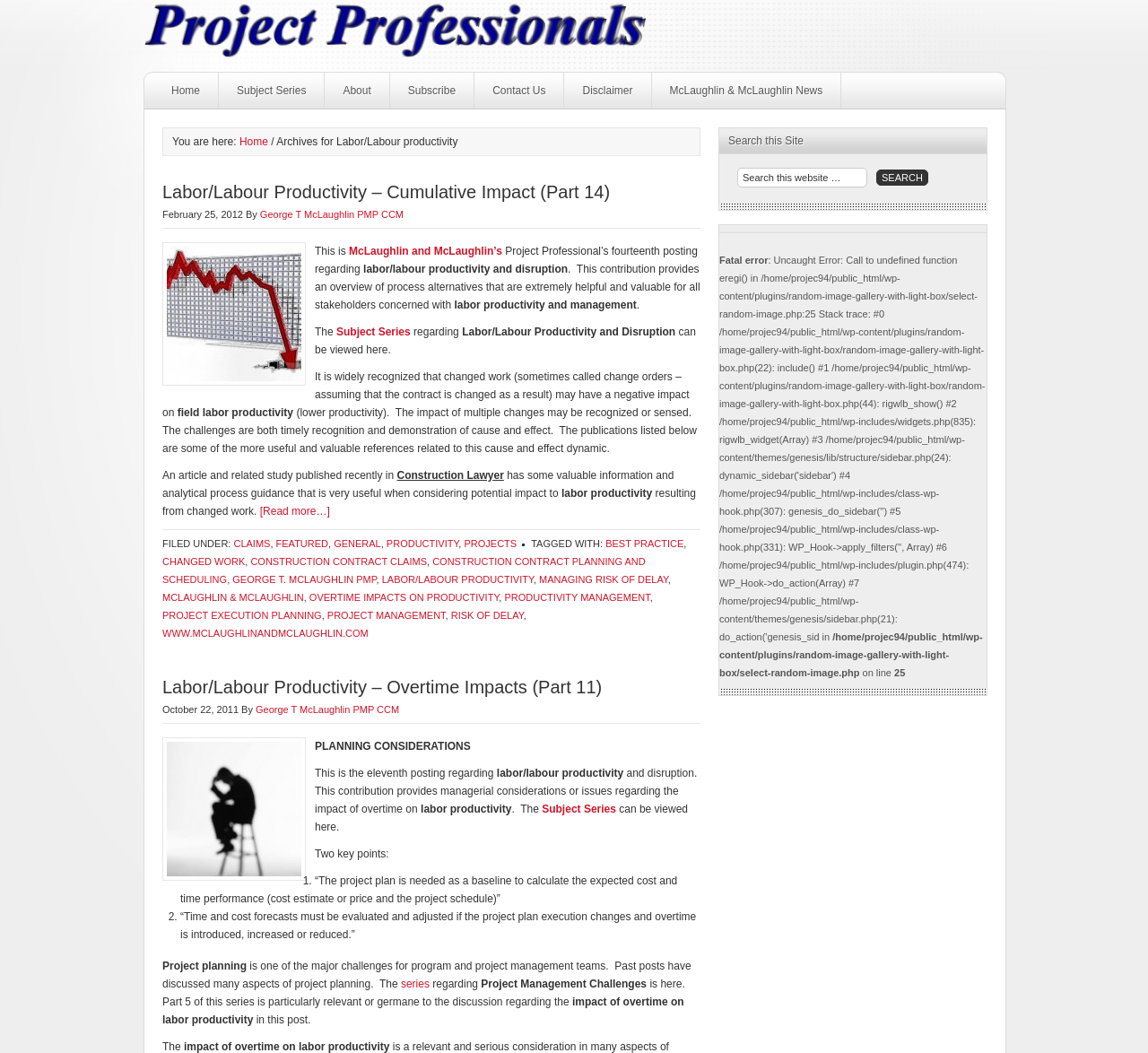Please specify the bounding box coordinates of the region to click in order to perform the following instruction: "Click on the 'Project Professionals' link".

[0.125, 0.0, 0.875, 0.068]